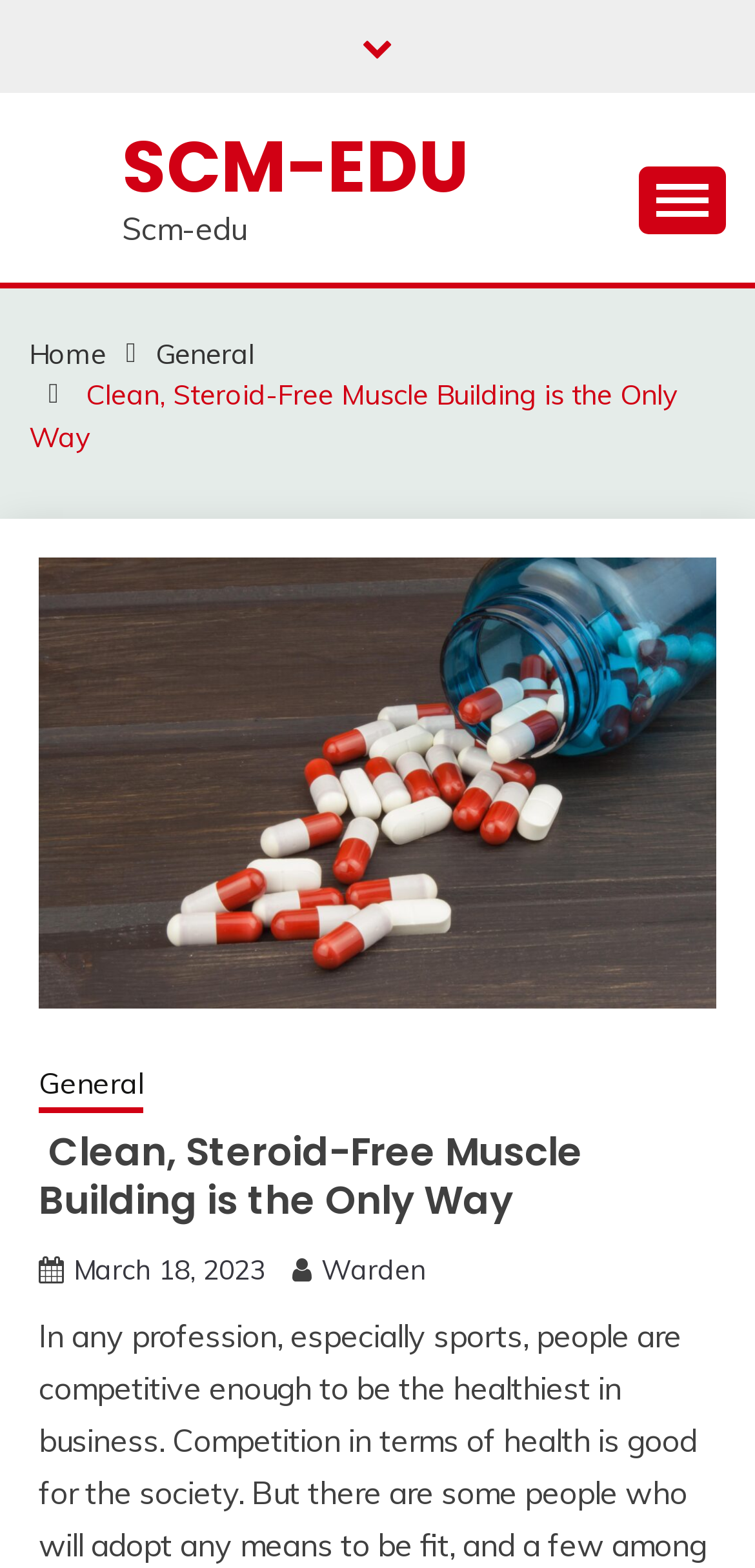Specify the bounding box coordinates of the area to click in order to follow the given instruction: "Click the SCM-EDU link."

[0.162, 0.074, 0.621, 0.138]